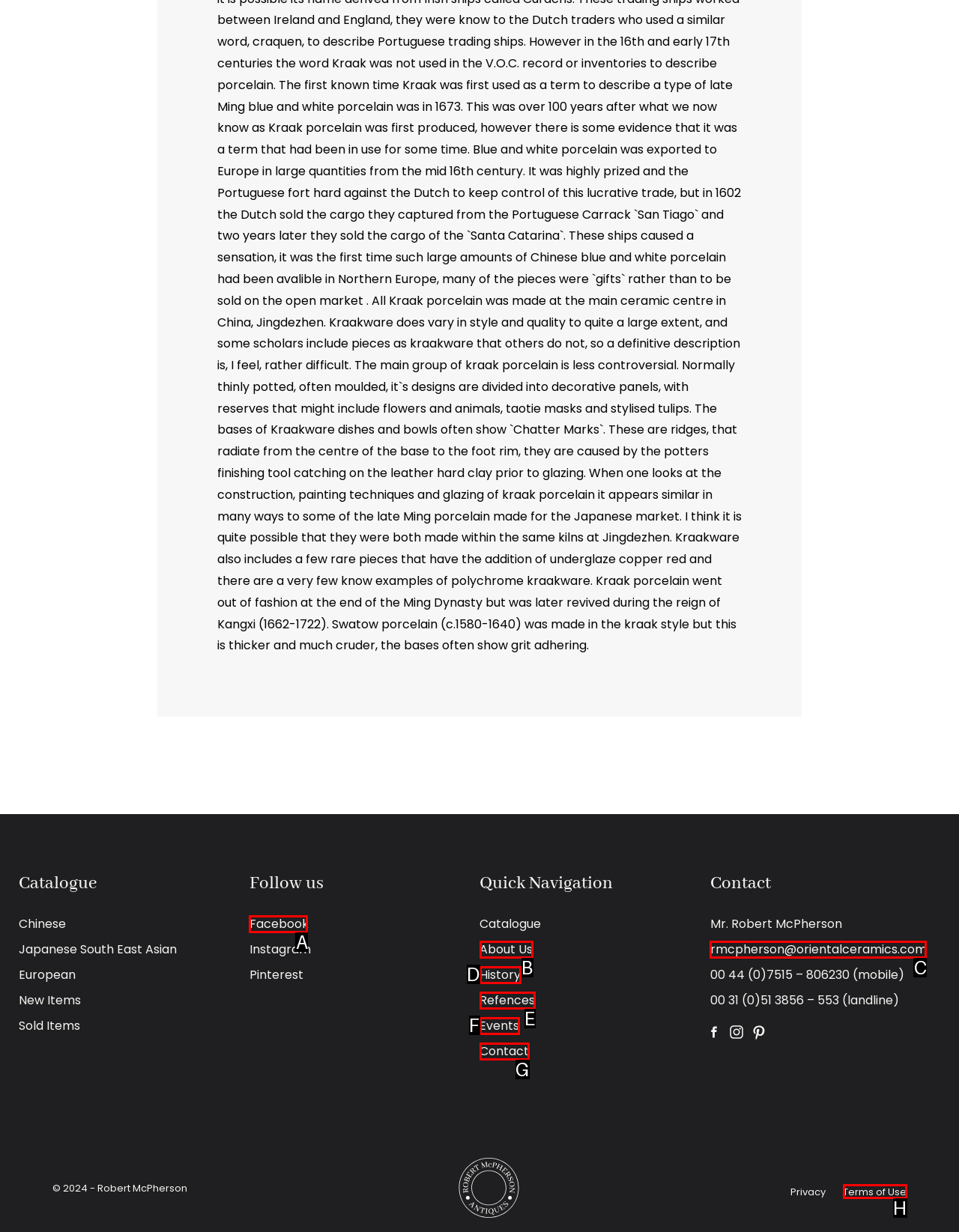Select the appropriate HTML element to click on to finish the task: Follow us on Facebook.
Answer with the letter corresponding to the selected option.

A